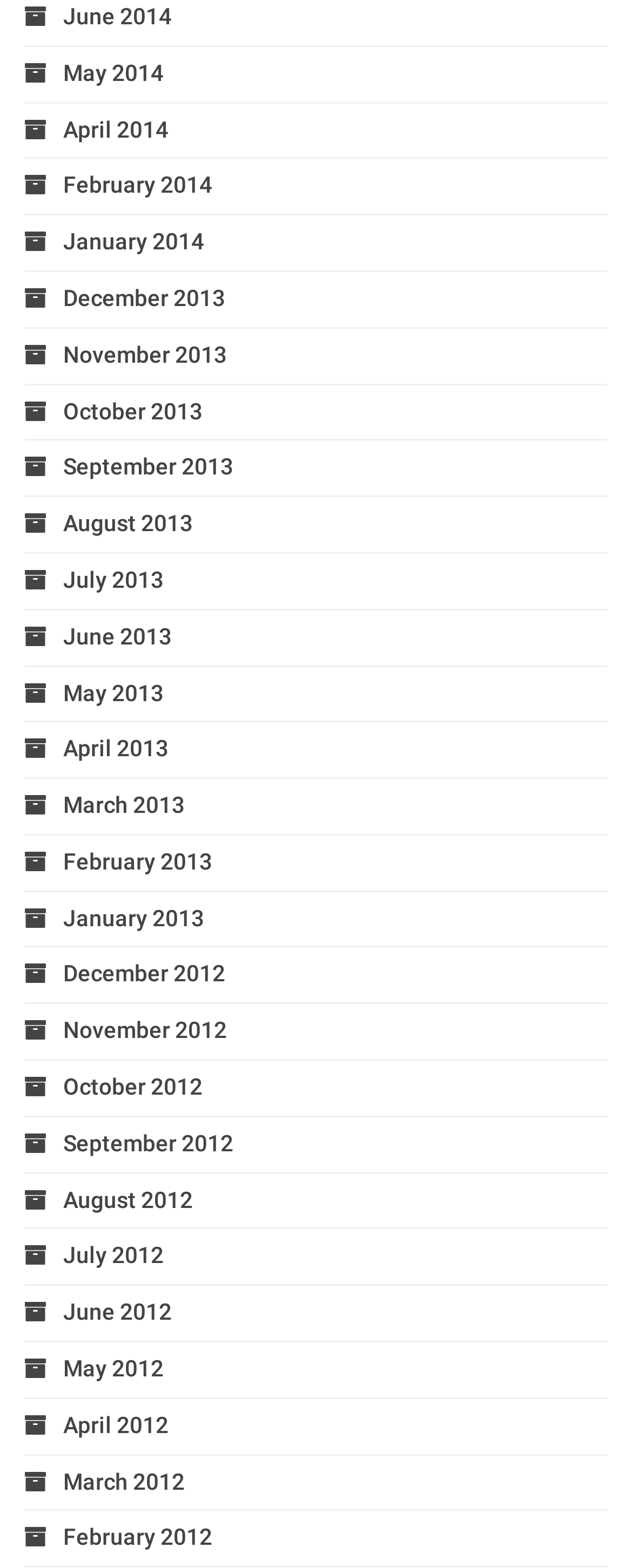Based on the description "December 2013", find the bounding box of the specified UI element.

[0.038, 0.182, 0.356, 0.198]